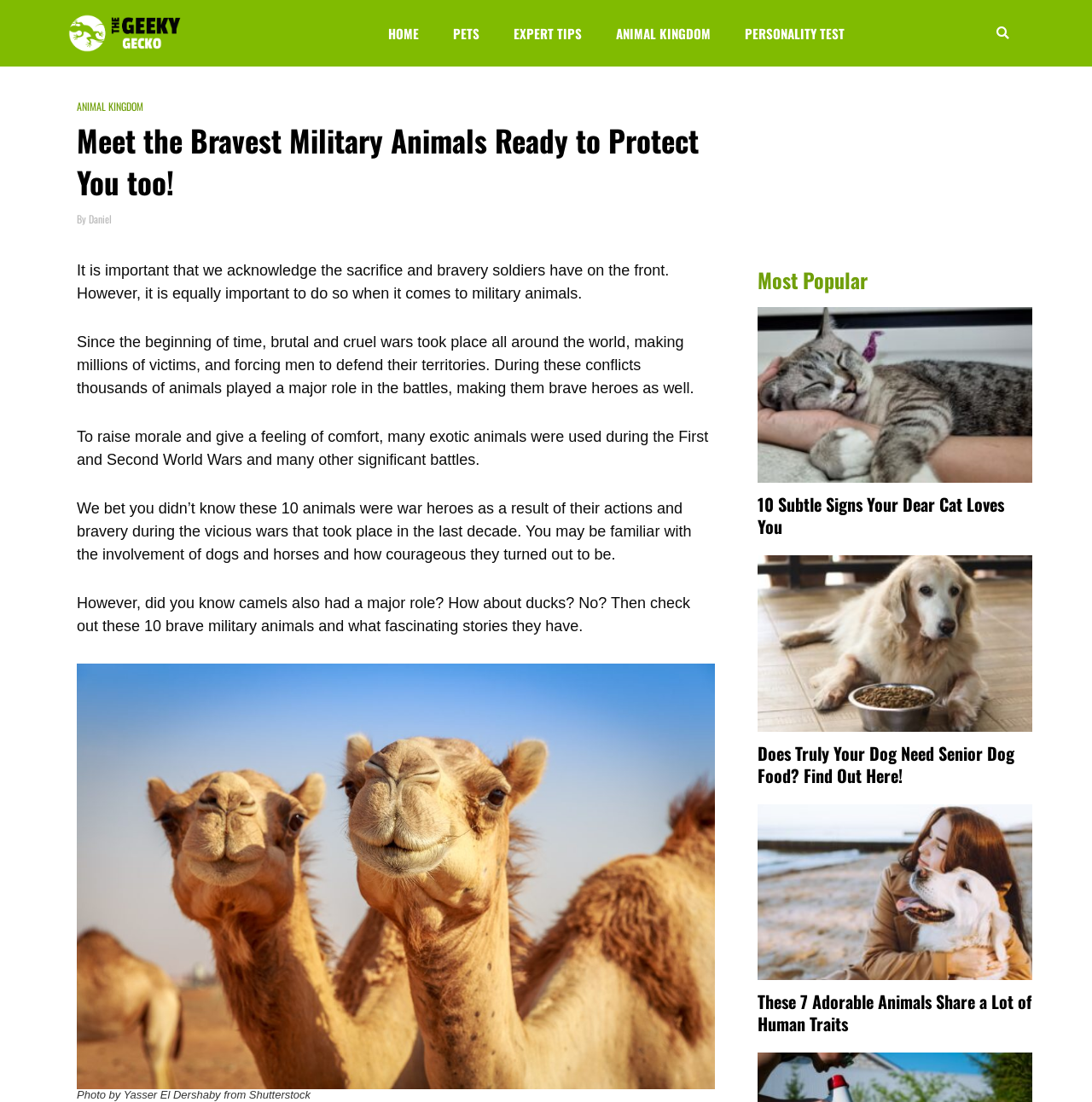Identify the bounding box coordinates of the area you need to click to perform the following instruction: "Click on the 'ANIMAL KINGDOM' link".

[0.564, 0.013, 0.65, 0.048]